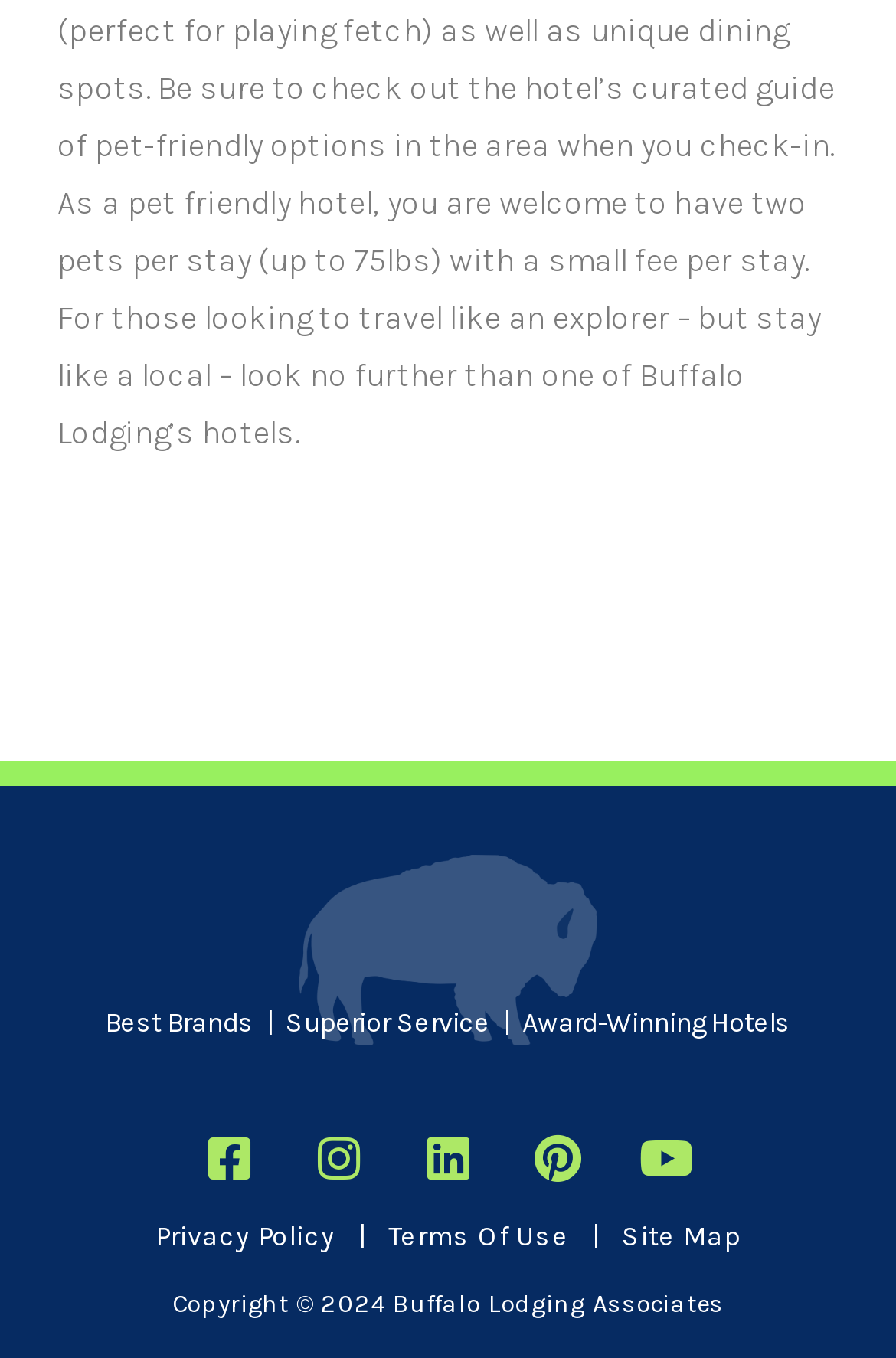Calculate the bounding box coordinates of the UI element given the description: "Youtube".

[0.701, 0.826, 0.787, 0.882]